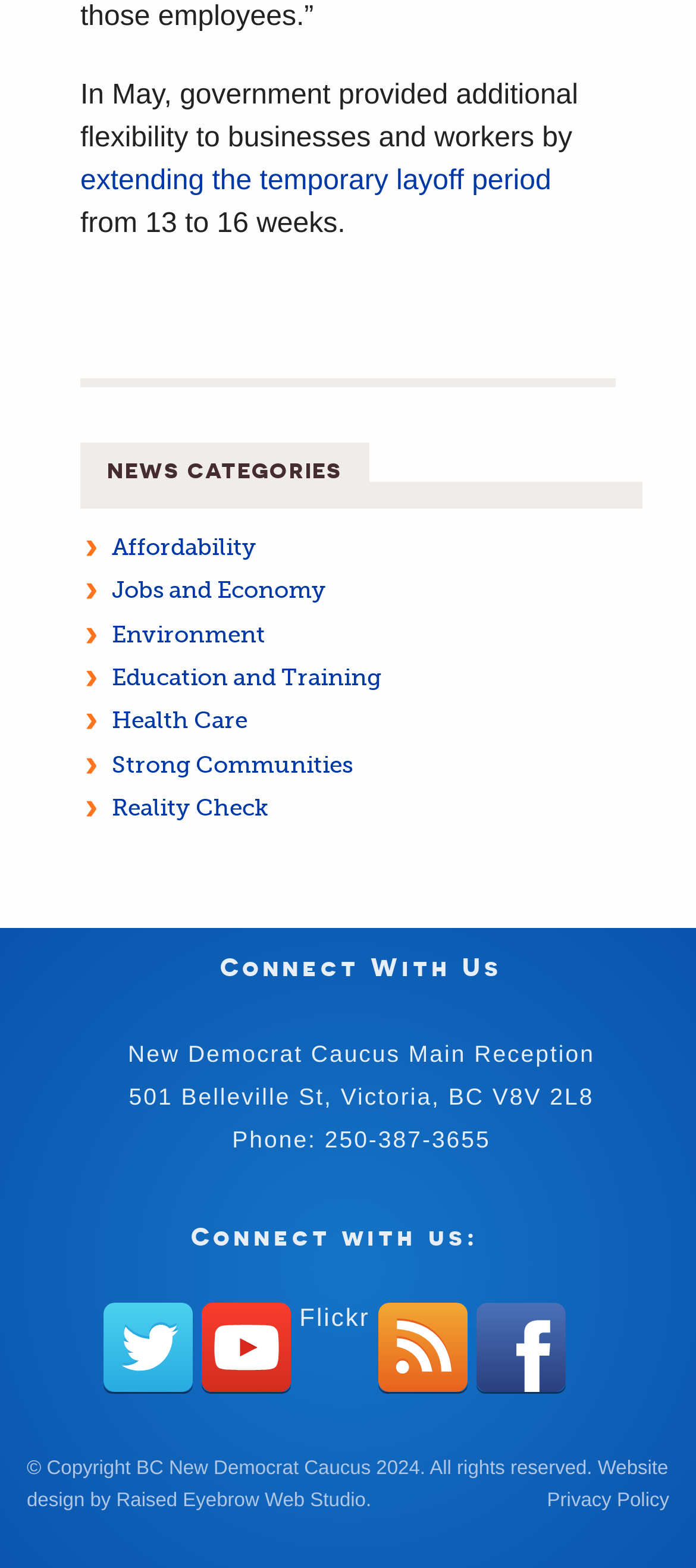How many social media platforms are listed to connect with?
Please give a detailed answer to the question using the information shown in the image.

The answer can be found by counting the number of links in the 'Connect with us:' section, which are Twitter, Youtube, Flickr, RSS, and Facebook.